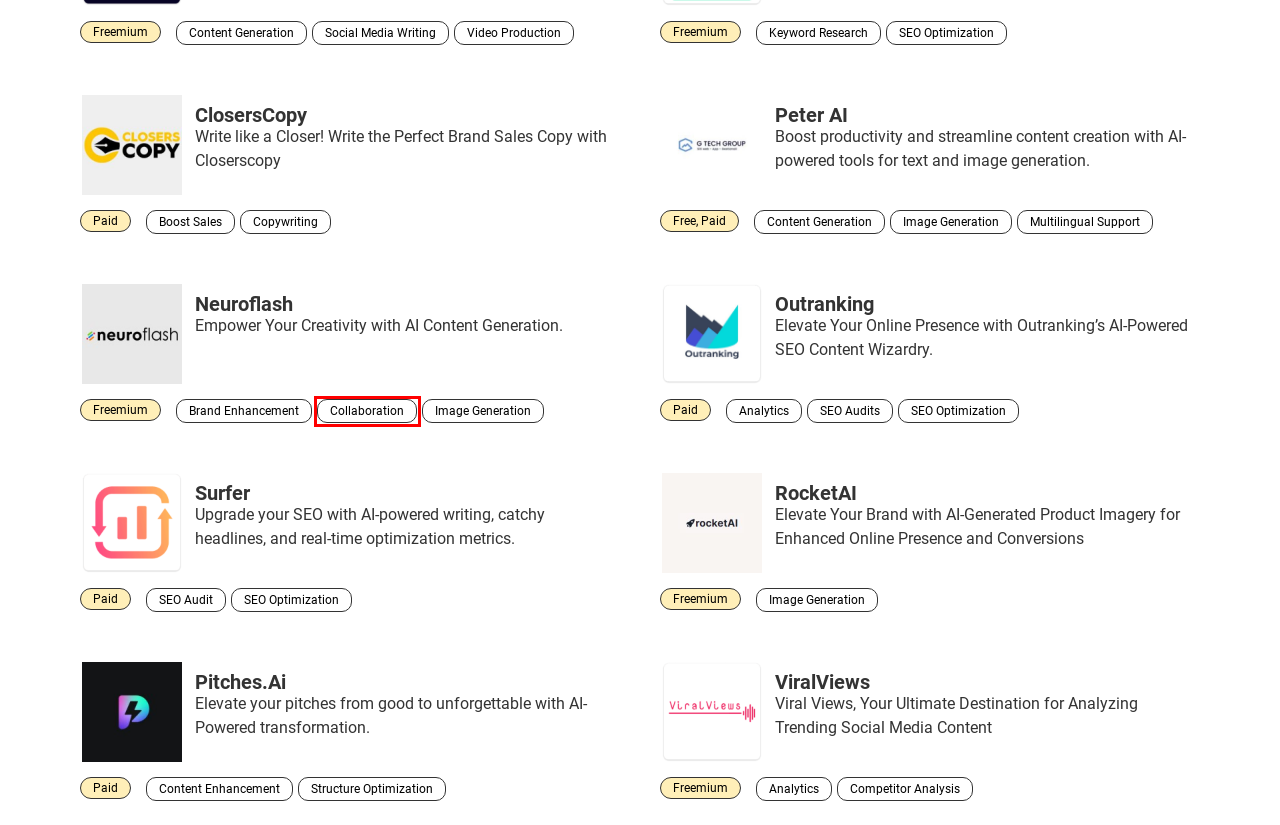You are provided with a screenshot of a webpage where a red rectangle bounding box surrounds an element. Choose the description that best matches the new webpage after clicking the element in the red bounding box. Here are the choices:
A. Social Media Writing Archives - Lemon Sight
B. Content Generation Archives - Lemon Sight
C. Video Production Archives - Lemon Sight
D. Free Archives - Lemon Sight
E. Analytics Archives - Lemon Sight
F. Boost Sales Archives - Lemon Sight
G. SEO Audit Archives - Lemon Sight
H. Collaboration Archives - Lemon Sight

H